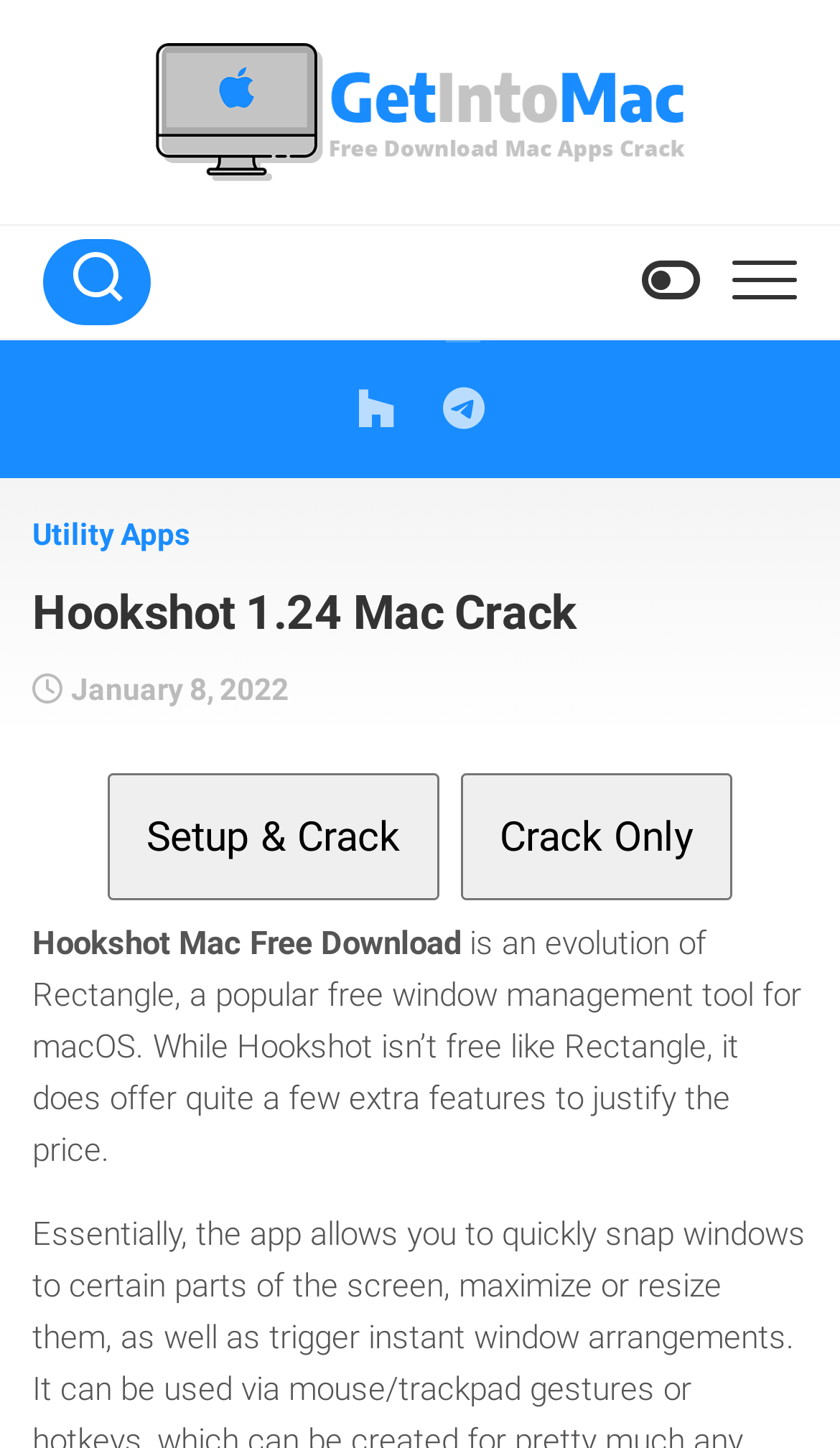Could you provide the bounding box coordinates for the portion of the screen to click to complete this instruction: "Click on Crack Only"?

[0.549, 0.534, 0.872, 0.622]